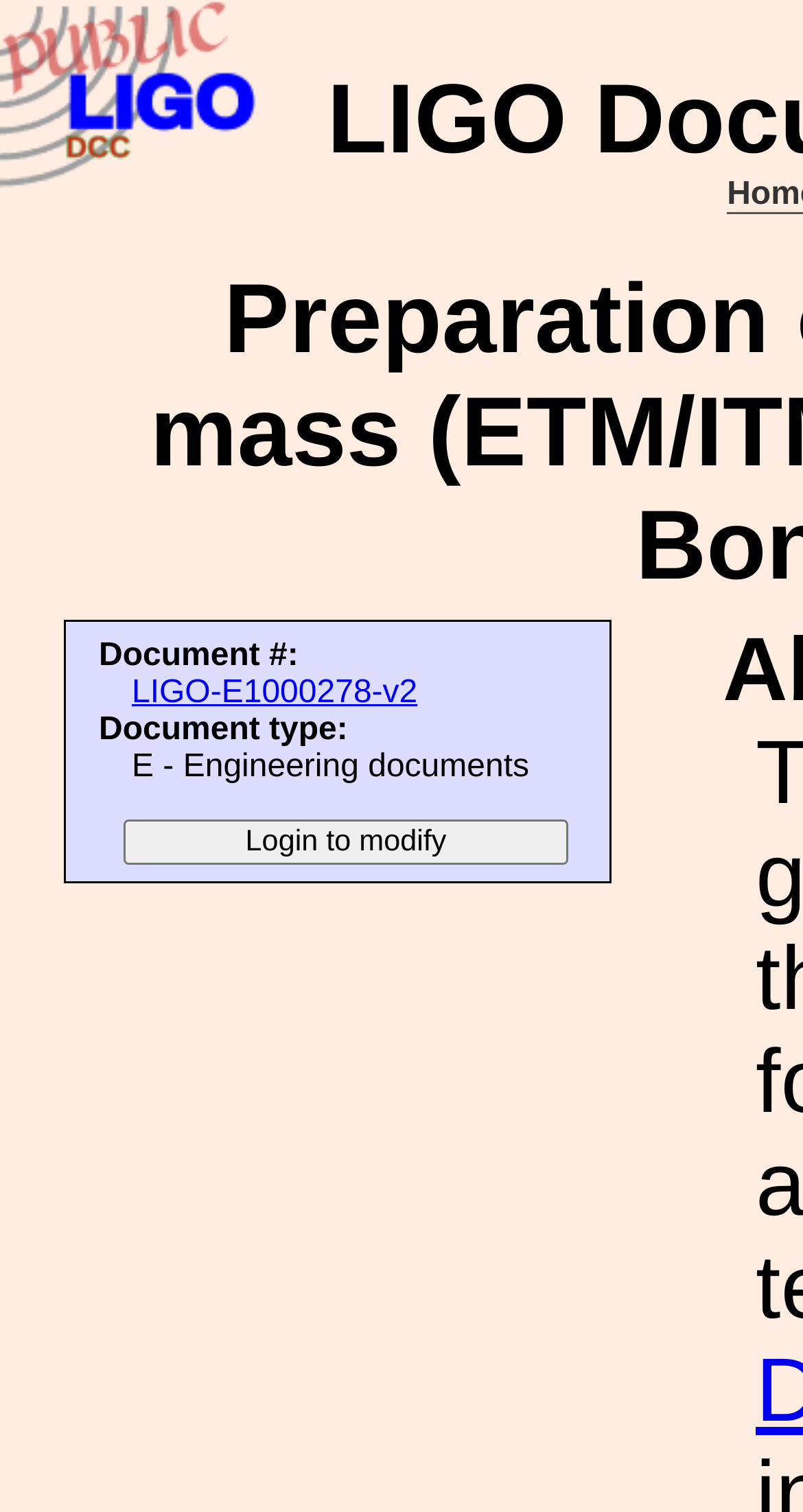What is the purpose of the login button?
Deliver a detailed and extensive answer to the question.

I inferred the purpose of the login button by reading the text on the button, which says 'Login to modify', indicating that the user needs to log in to make changes.